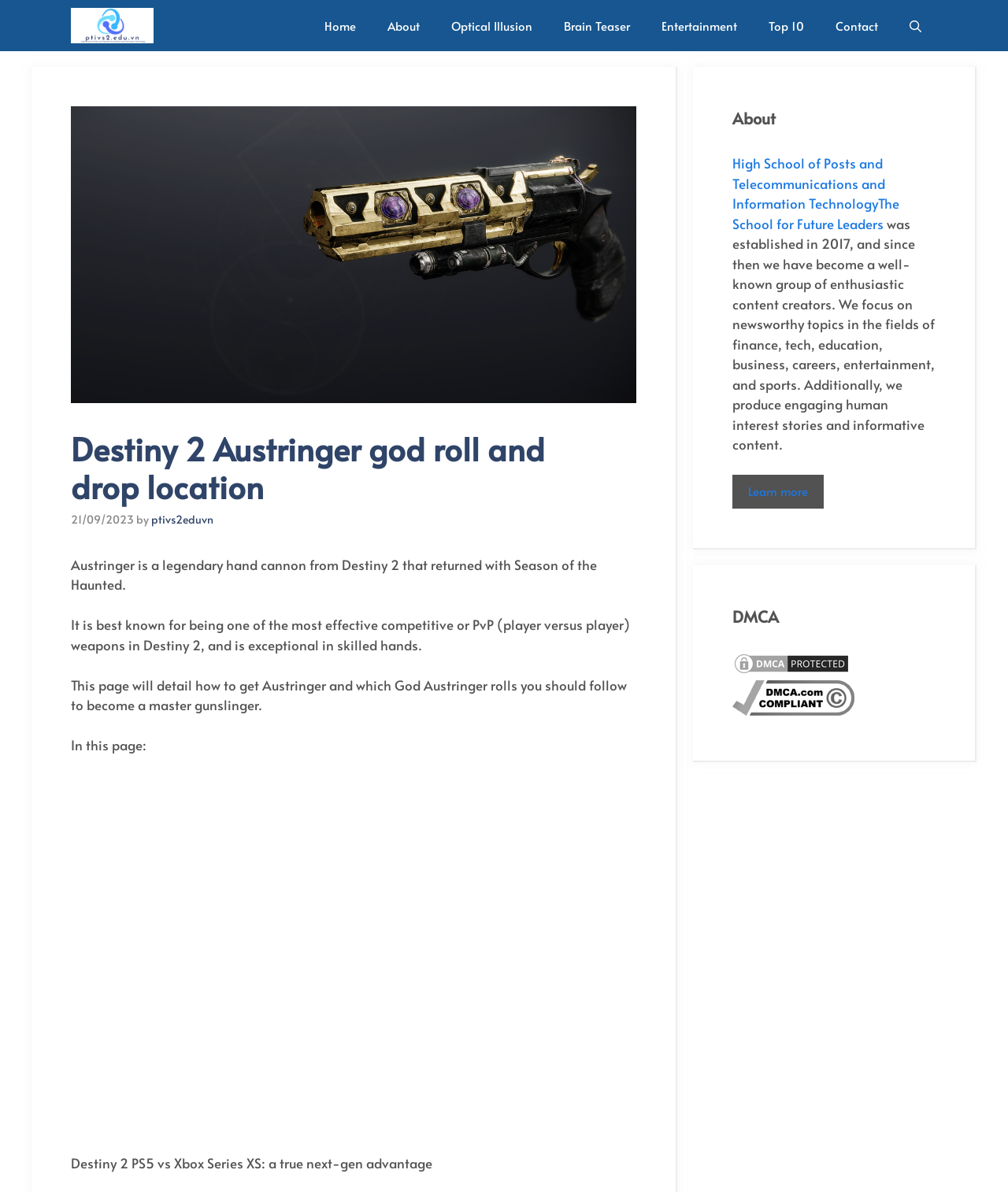Produce an elaborate caption capturing the essence of the webpage.

Here is a detailed description of the webpage:

The webpage is about Destiny 2's legendary hand cannon, Austringer, which returned with Season of the Haunted. At the top, there is a navigation bar with links to "Home", "About", "Optical Illusion", "Brain Teaser", "Entertainment", "Top 10", and "Contact". Below the navigation bar, there is a large image related to Destiny 2 Austringer.

The main content area is divided into two sections. On the left, there is a header section with the title "Destiny 2 Austringer god roll and drop location" and a timestamp "21/09/2023". Below the header, there are three paragraphs of text describing Austringer, its effectiveness in competitive play, and the purpose of the page. There is also an iframe with a video title "Destiny 2 PS5 vs Xbox Series X|S - A True Next-Gen Advantage".

On the right, there are two complementary sections. The top section has a heading "About" and describes the High School of Posts and Telecommunications and Information Technology, a group of content creators established in 2017. The bottom section has a heading "DMCA" and provides links to DMCA.com Protection Status and a DMCA-compliant image.